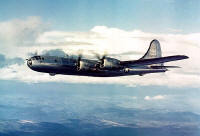What is the backdrop of the image?
Please provide a single word or phrase in response based on the screenshot.

Fluffy clouds and vast landscapes